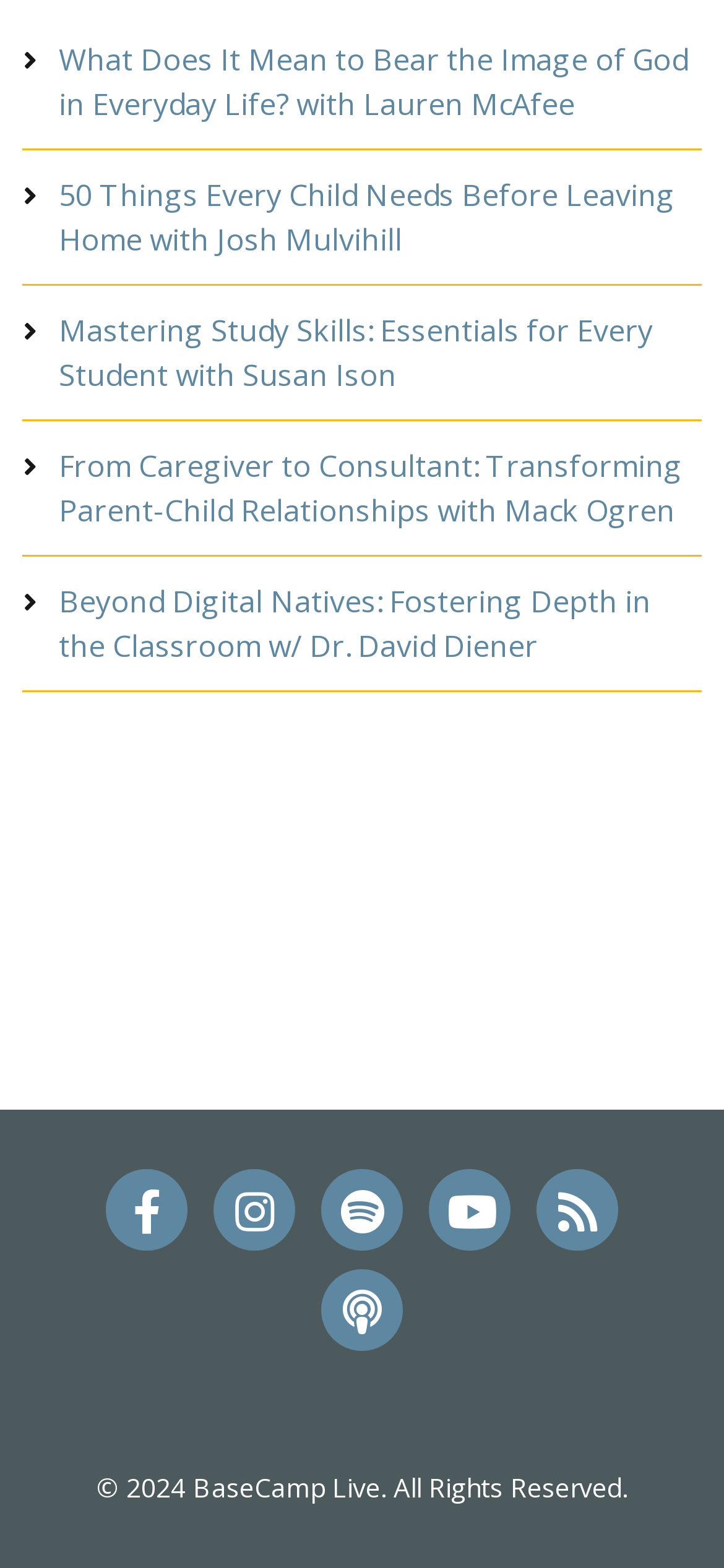Determine the bounding box coordinates for the element that should be clicked to follow this instruction: "go to the page about transforming parent-child relationships". The coordinates should be given as four float numbers between 0 and 1, in the format [left, top, right, bottom].

[0.081, 0.284, 0.943, 0.338]